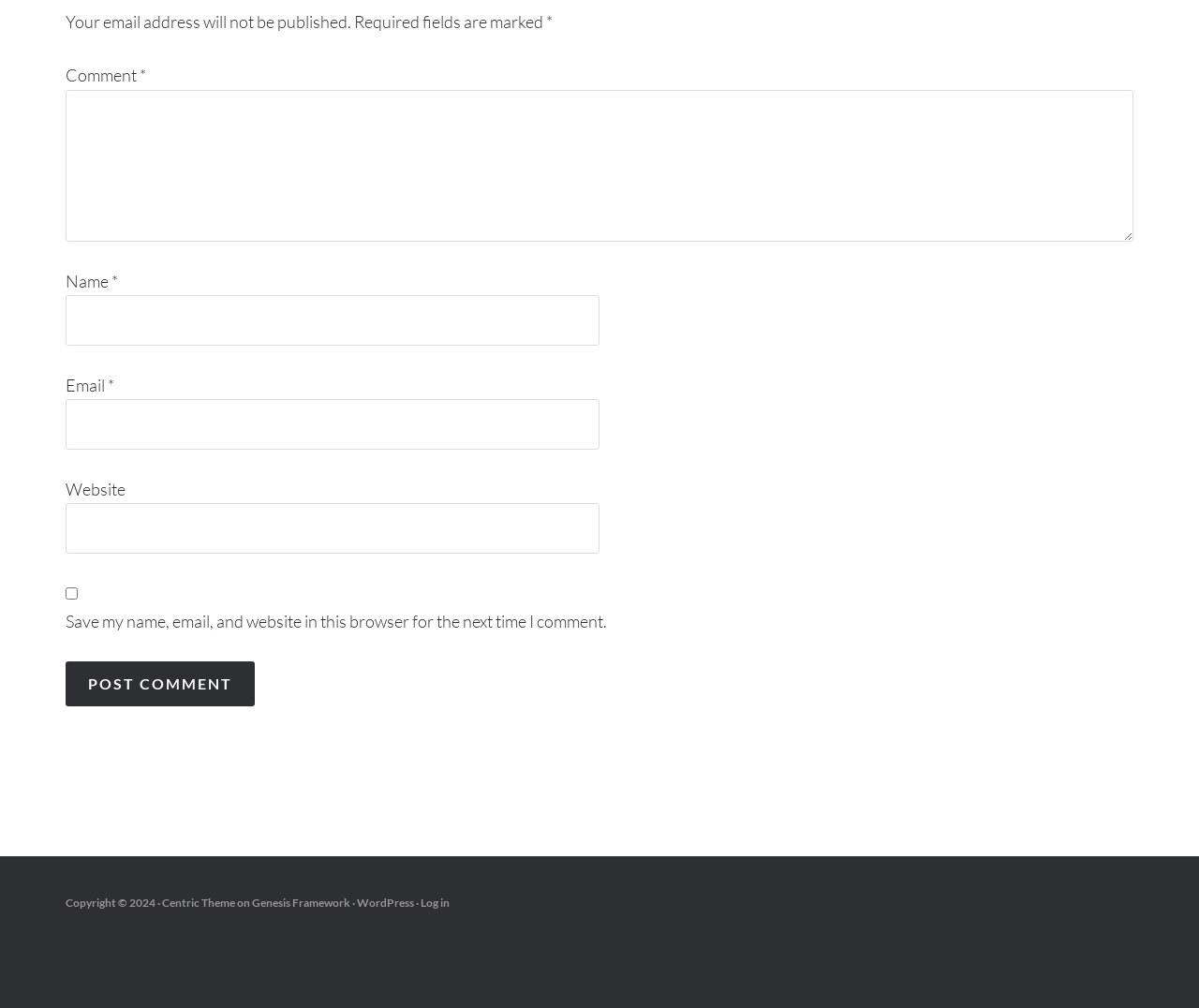Provide your answer to the question using just one word or phrase: What is the purpose of the textboxes?

To input comment information